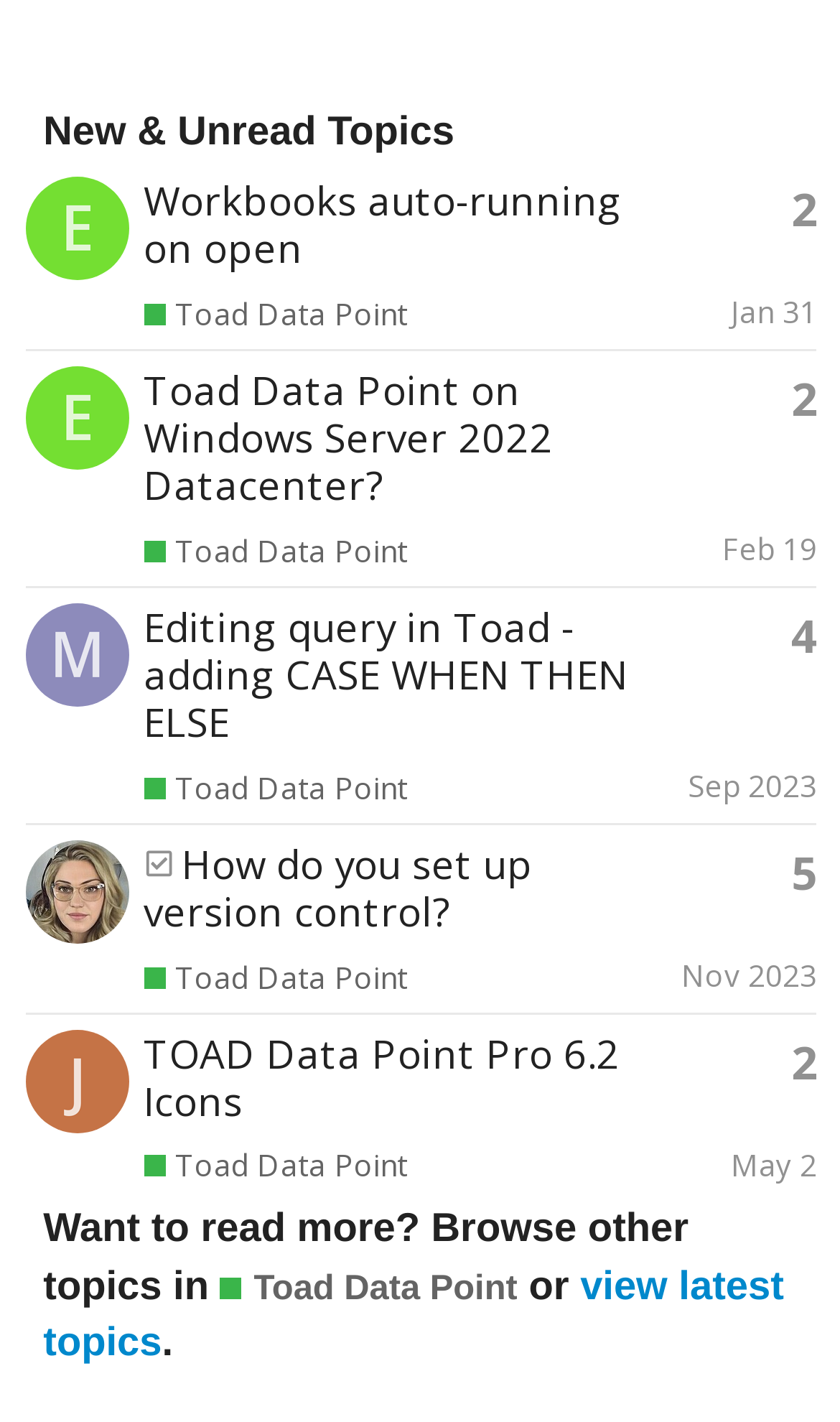Give a concise answer using one word or a phrase to the following question:
What is the name of the product mentioned in the webpage?

Toad Data Point